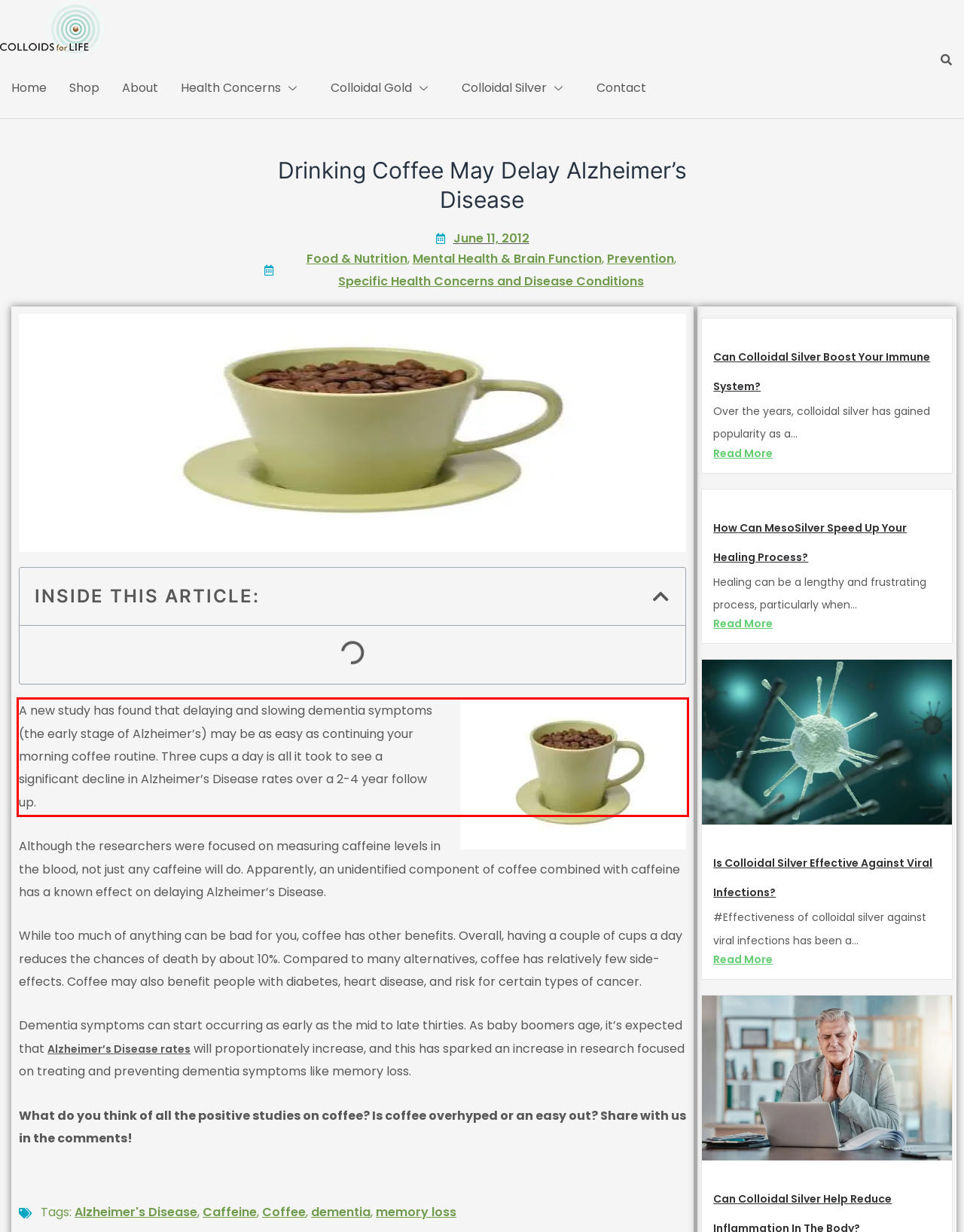Look at the provided screenshot of the webpage and perform OCR on the text within the red bounding box.

A new study has found that delaying and slowing dementia symptoms (the early stage of Alzheimer’s) may be as easy as continuing your morning coffee routine. Three cups a day is all it took to see a significant decline in Alzheimer’s Disease rates over a 2-4 year follow up.